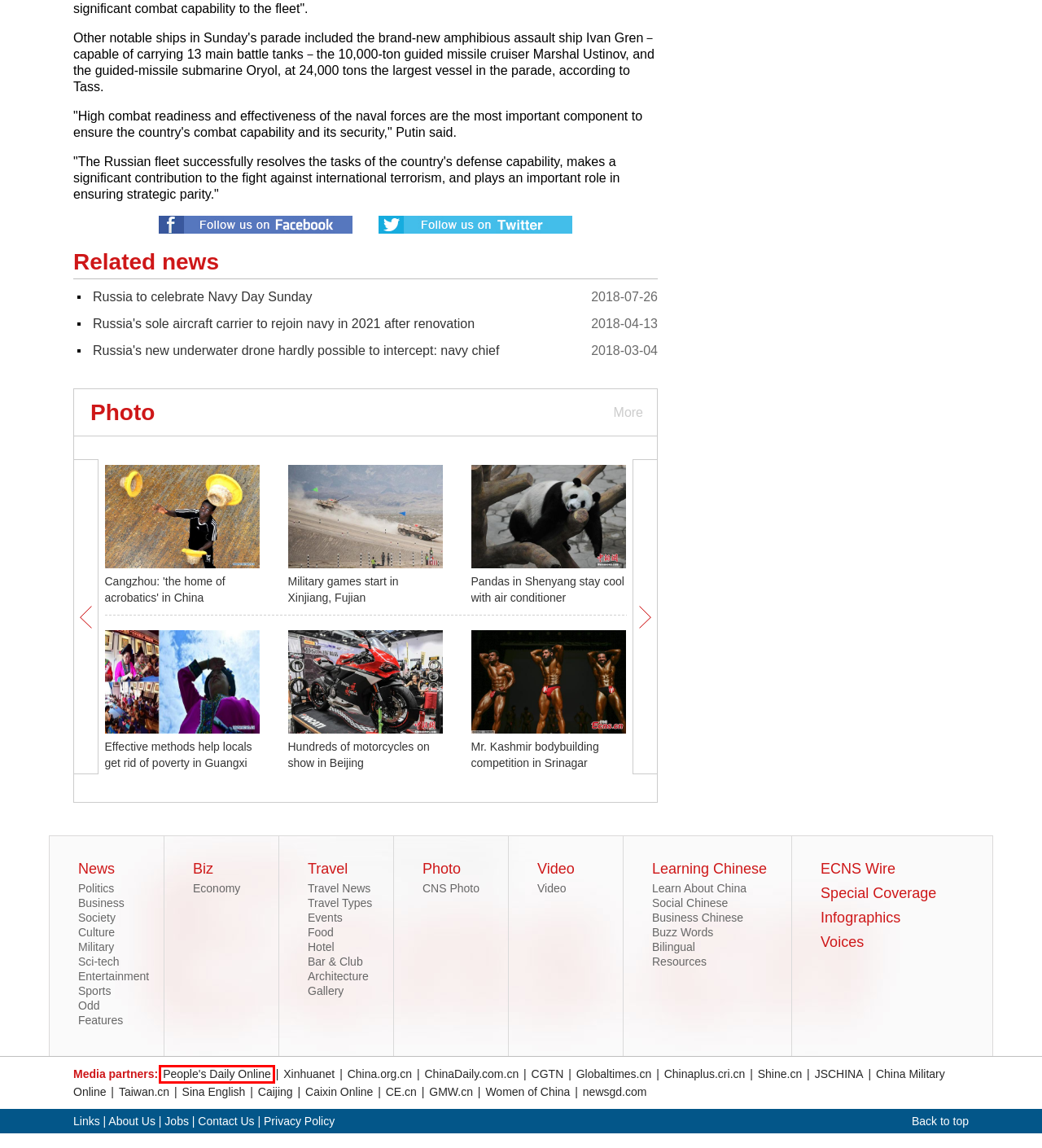Observe the webpage screenshot and focus on the red bounding box surrounding a UI element. Choose the most appropriate webpage description that corresponds to the new webpage after clicking the element in the bounding box. Here are the candidates:
A. Military games start in Xinjiang, Fujian
B. English--People's Daily Online
C. Mr. Kashmir bodybuilding competition in Srinagar
D. China Daily Website - Connecting China Connecting the World
E. Russia's sole aircraft carrier to rejoin navy in 2021 after renovation
F. Macaw parrots practice free fly in Indonesia
G. Hundreds of motorcycles on show in Beijing
H. First captive panda gives birth to twins after mating with wild panda

B